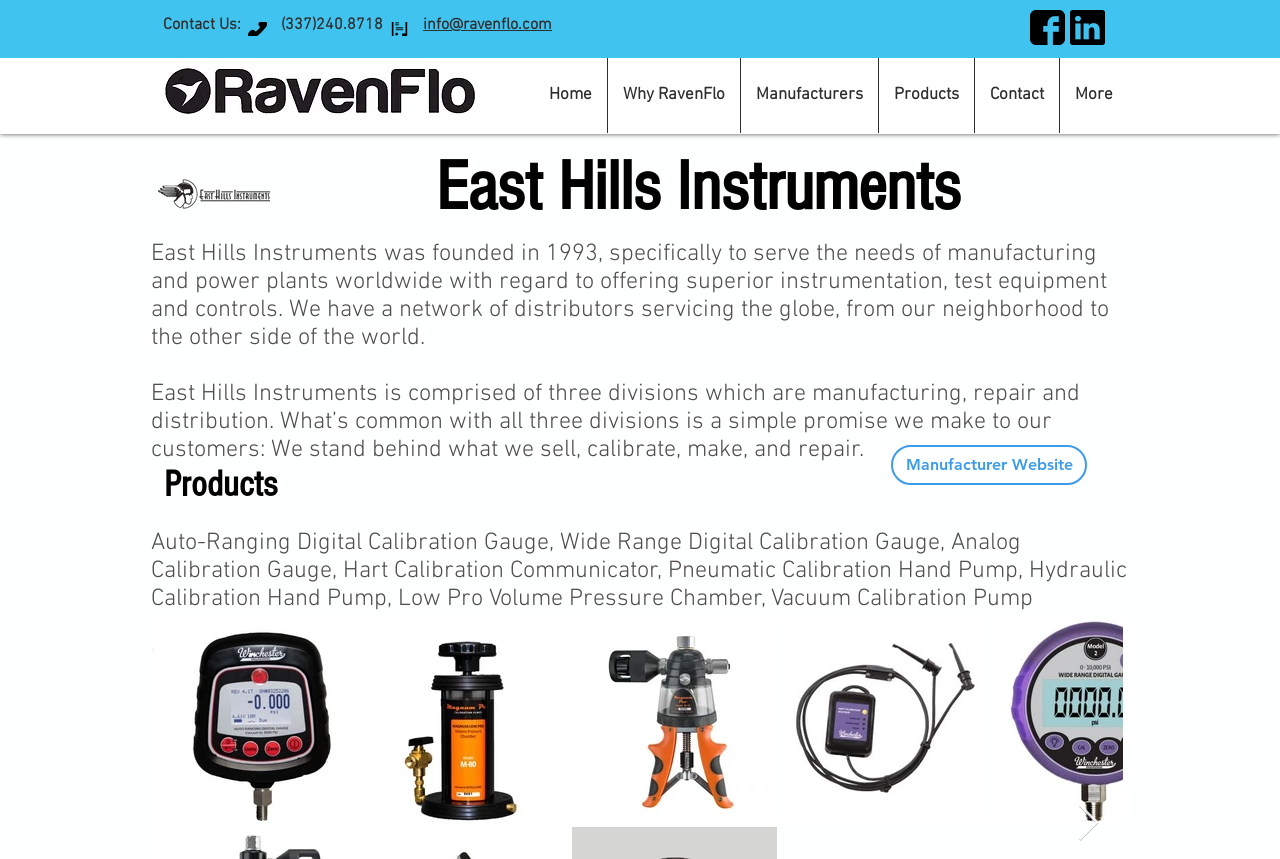What is the purpose of the company?
Use the screenshot to answer the question with a single word or phrase.

To serve manufacturing and power plants